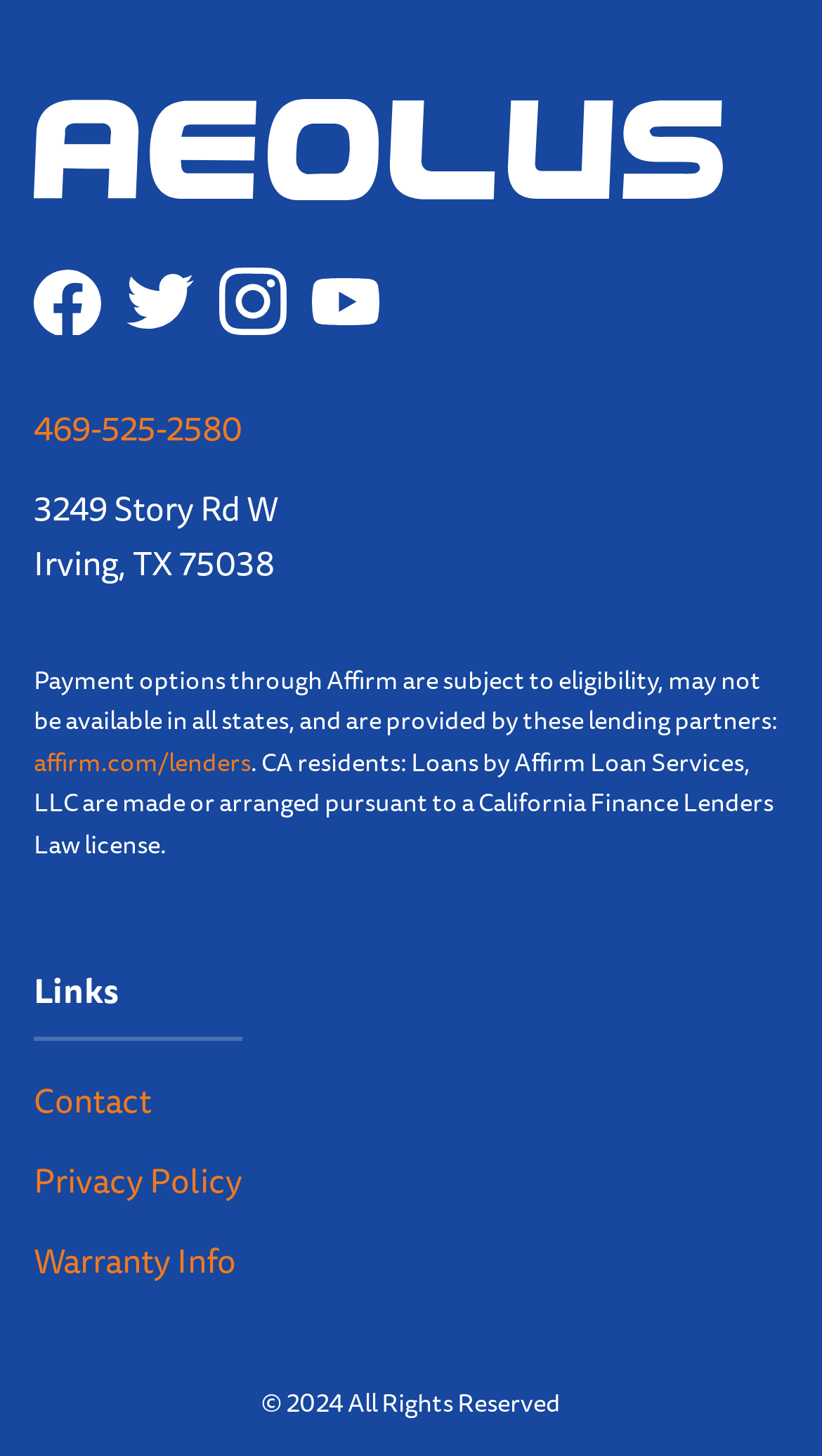Determine the bounding box coordinates of the section I need to click to execute the following instruction: "visit Aeolus Pet". Provide the coordinates as four float numbers between 0 and 1, i.e., [left, top, right, bottom].

[0.041, 0.069, 0.959, 0.138]